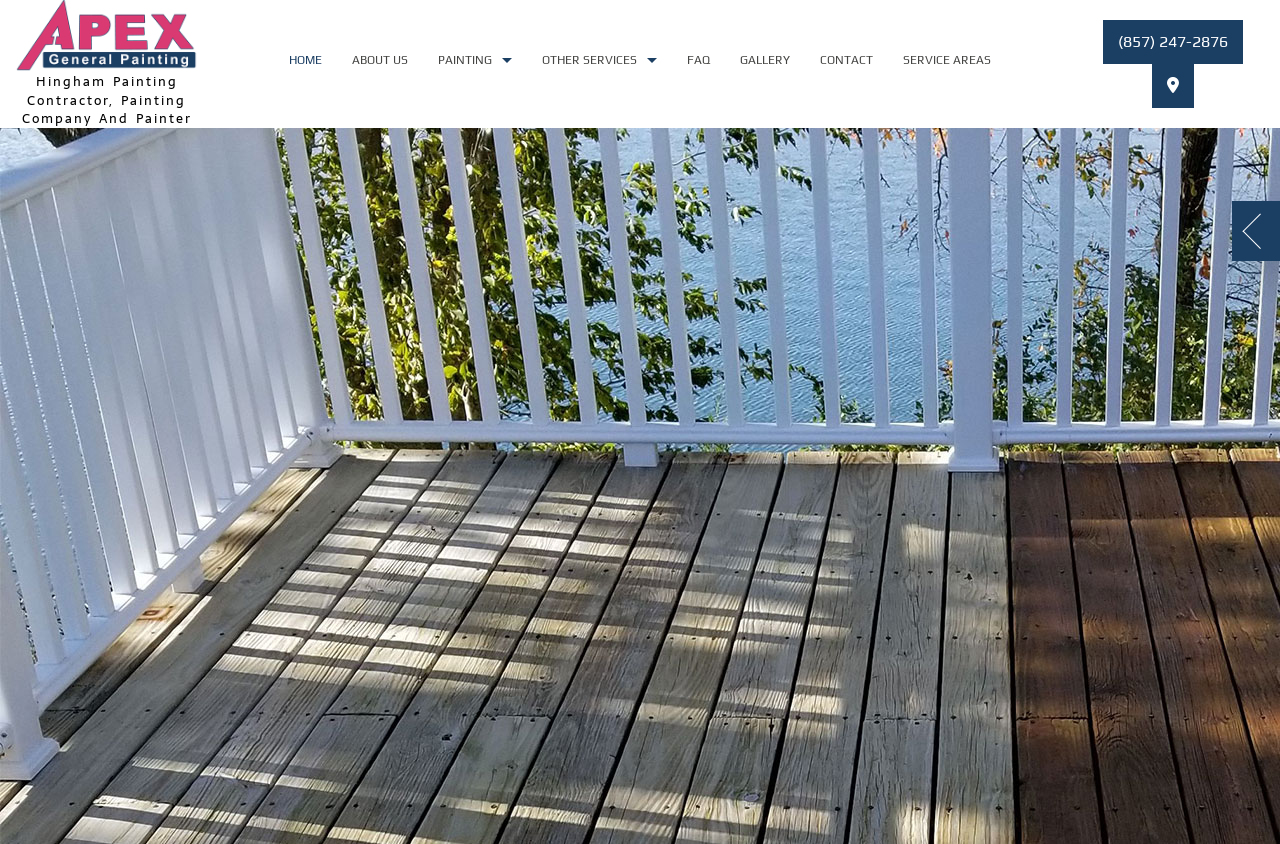Pinpoint the bounding box coordinates of the area that must be clicked to complete this instruction: "Learn more about COMMERCIAL PAINTER services".

[0.276, 0.134, 0.506, 0.175]